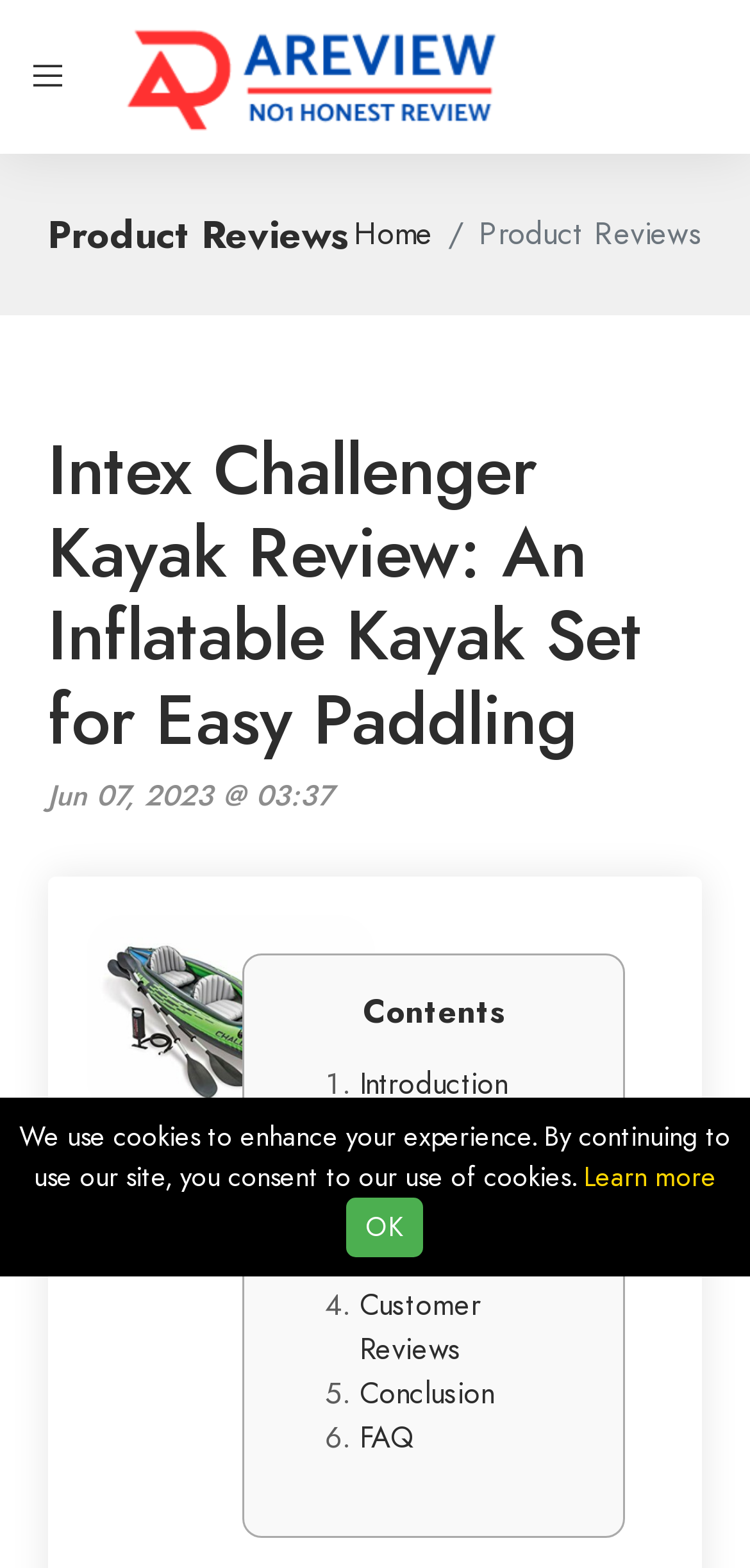Please locate the bounding box coordinates for the element that should be clicked to achieve the following instruction: "check customer reviews". Ensure the coordinates are given as four float numbers between 0 and 1, i.e., [left, top, right, bottom].

[0.479, 0.819, 0.641, 0.873]